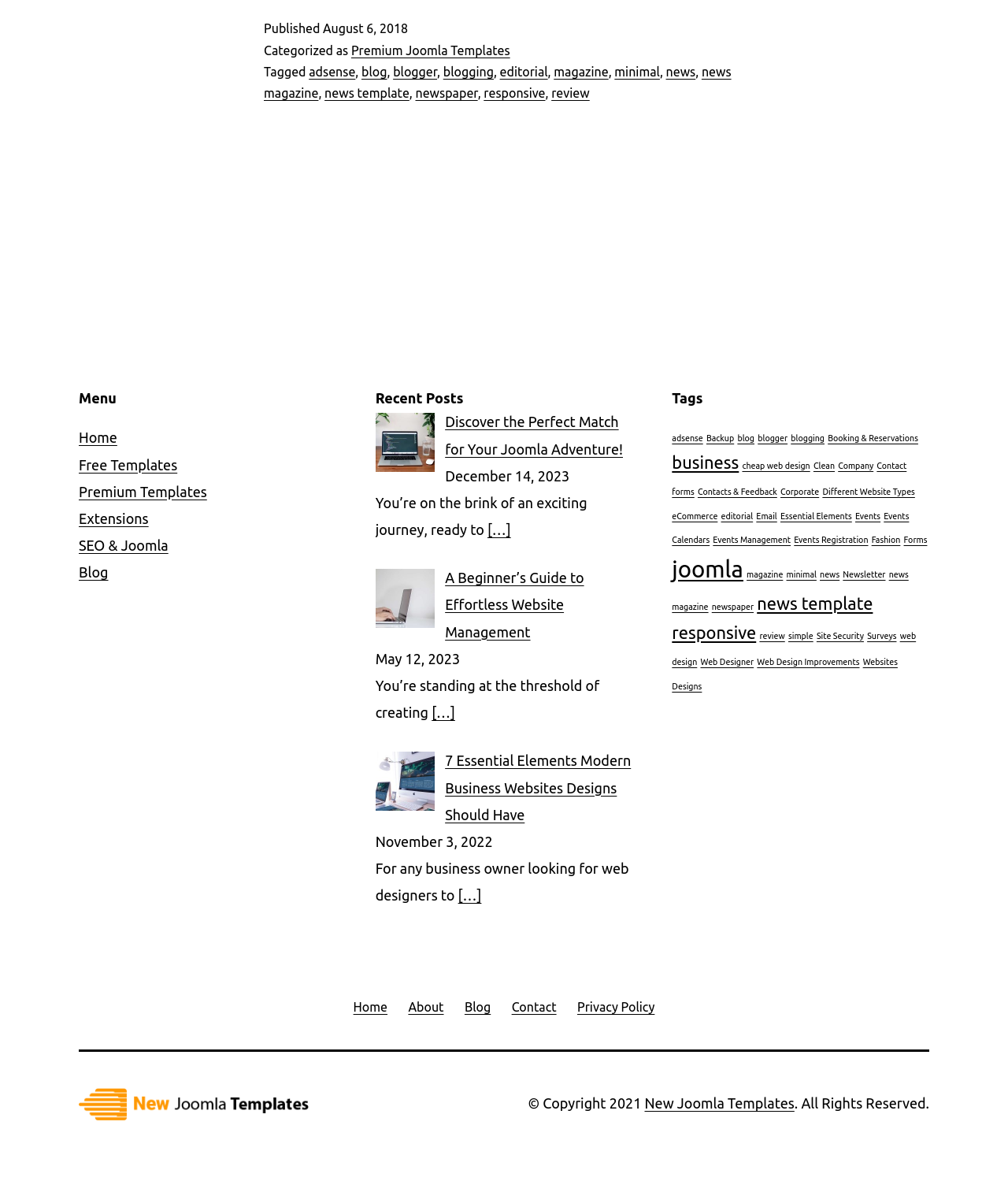How many tags are listed in the 'Tags' section?
Refer to the image and give a detailed answer to the query.

In the 'Tags' section, I counted 30 links with tag names and item counts, which implies that there are 30 tags listed.